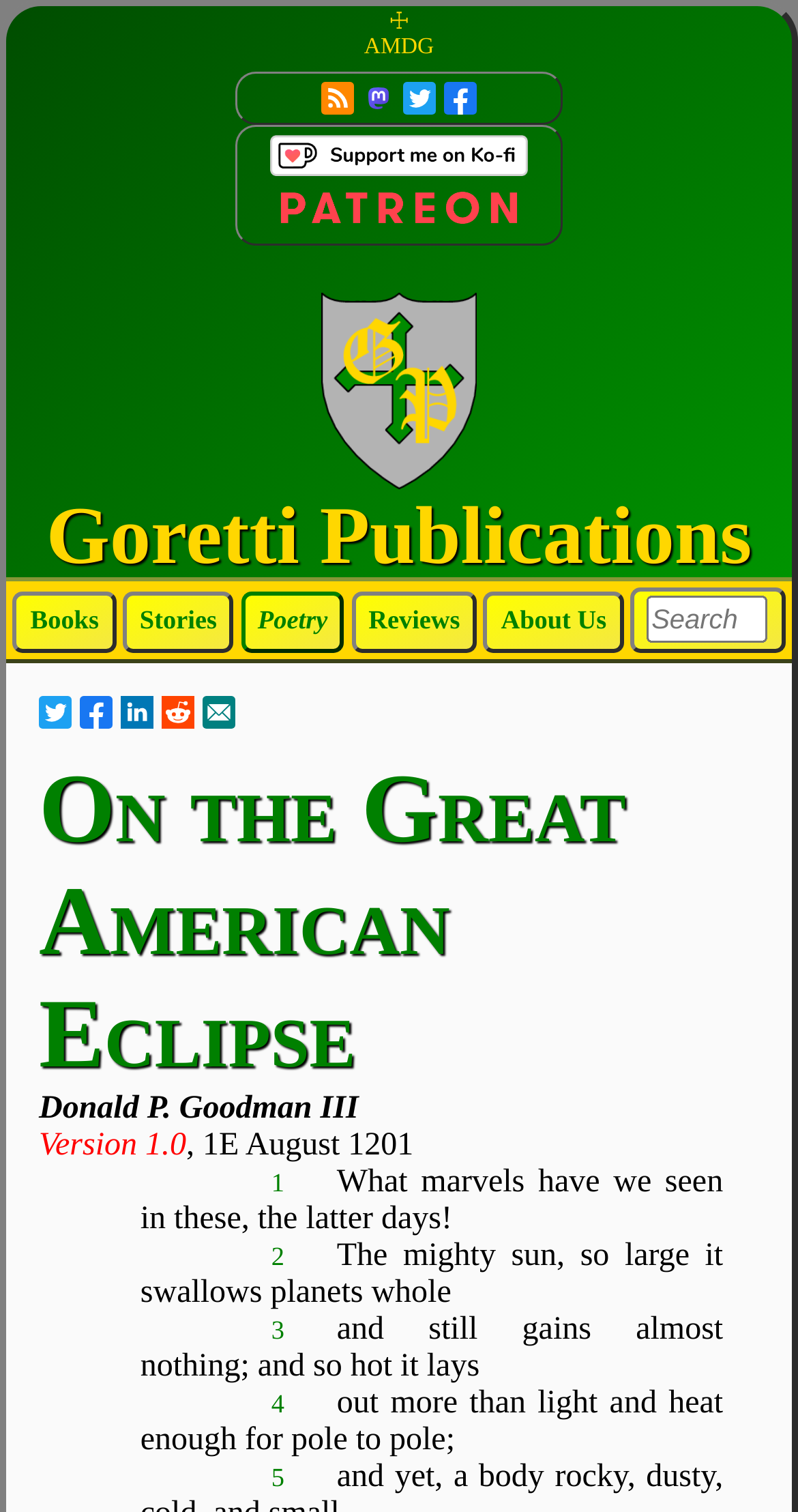How many sharing icons are there on the webpage?
Examine the image and give a concise answer in one word or a short phrase.

5